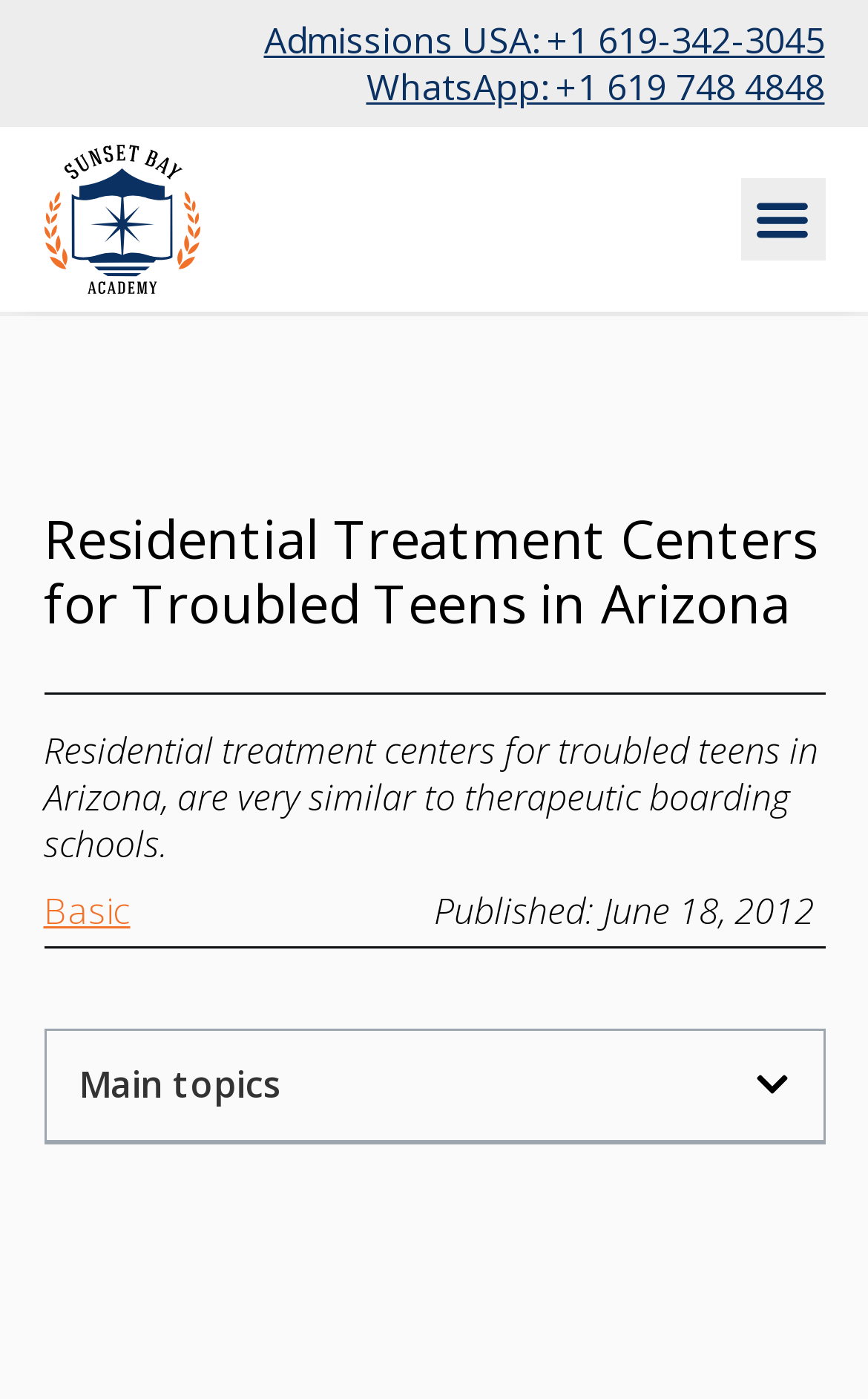What is the logo of the website?
Respond with a short answer, either a single word or a phrase, based on the image.

sunsetbayacademy-logo